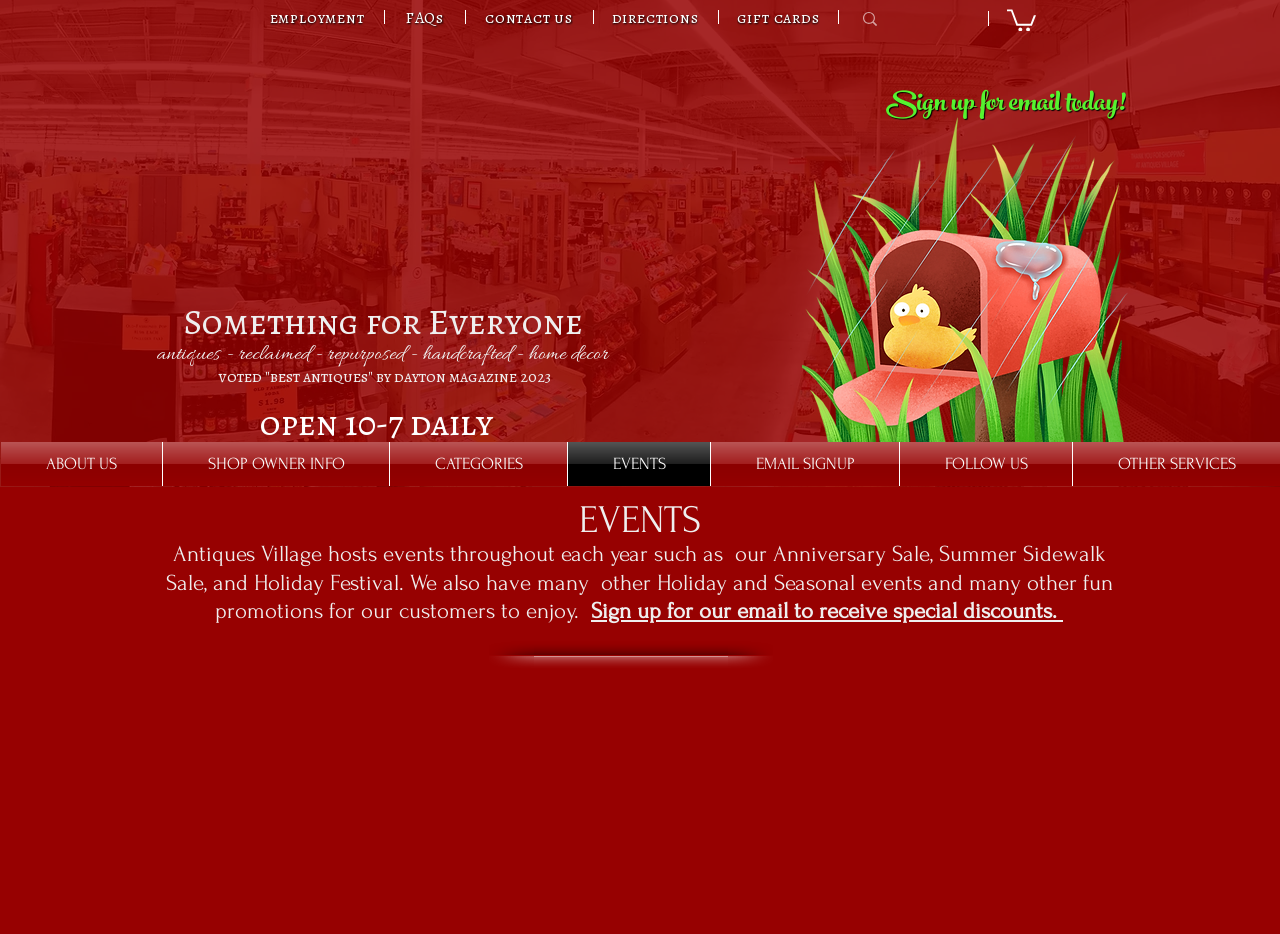Where is the store located?
Look at the image and respond with a one-word or short-phrase answer.

Dayton, OH